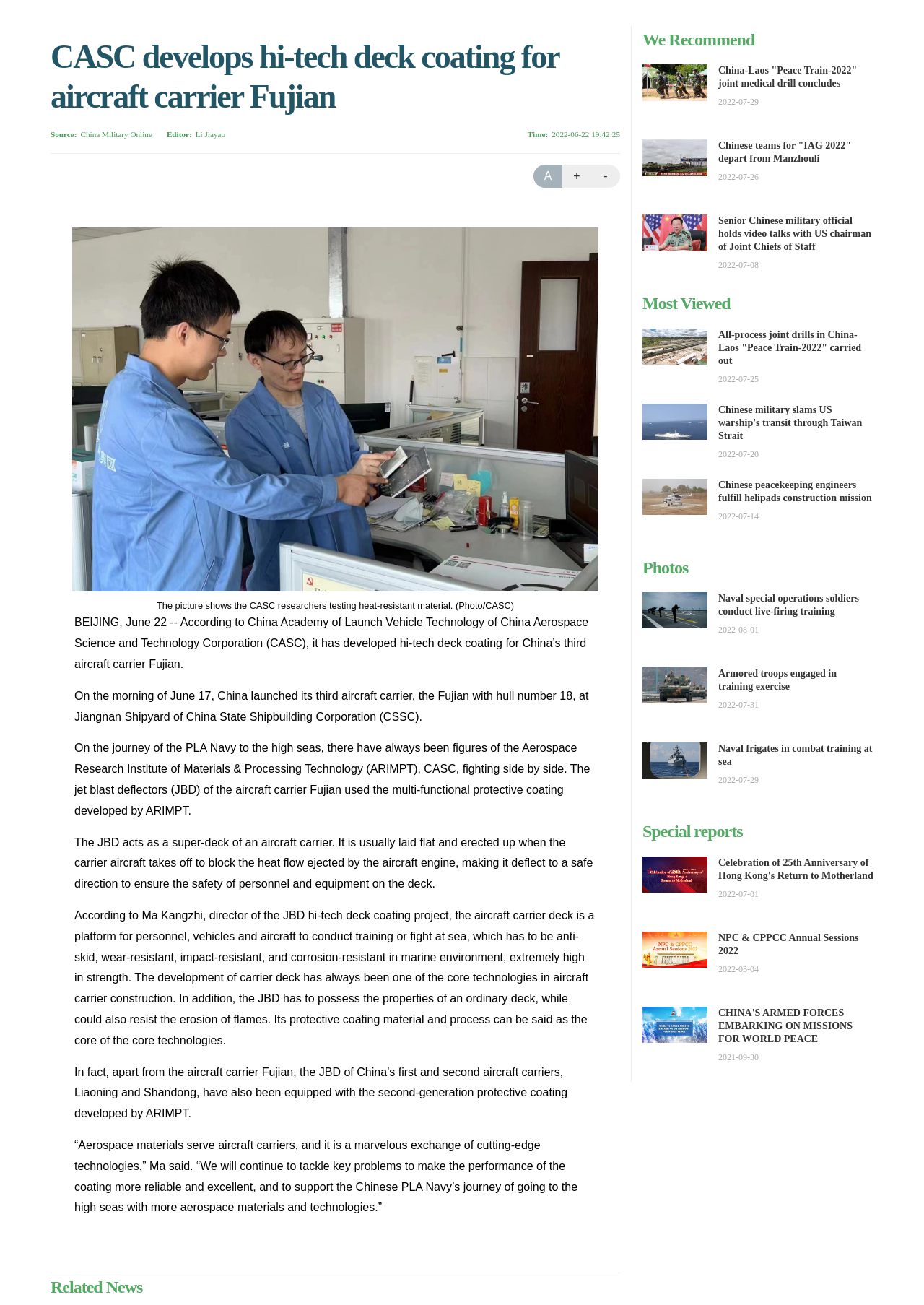What is the function of the JBD on an aircraft carrier?
Make sure to answer the question with a detailed and comprehensive explanation.

The article explains that the JBD acts as a super-deck of an aircraft carrier, and it is usually laid flat and erected up when the carrier aircraft takes off to block the heat flow ejected by the aircraft engine, making it deflect to a safe direction to ensure the safety of personnel and equipment on the deck.